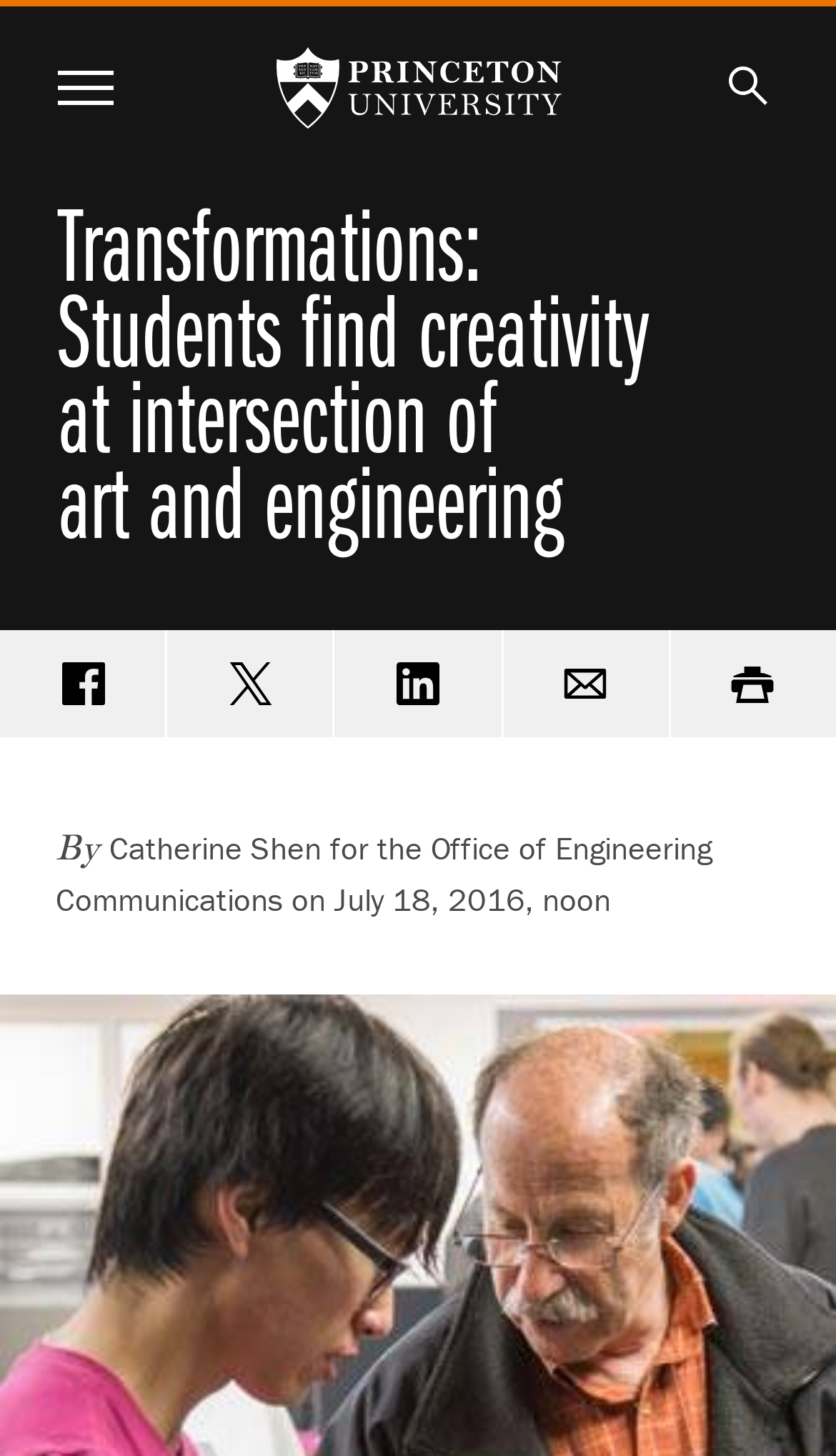Who wrote the article?
Please provide a comprehensive answer based on the information in the image.

I found the author's name by examining the StaticText element with the text 'By Catherine Shen for the Office of Engineering Communications on July 18, 2016, noon' at coordinates [0.067, 0.568, 0.851, 0.632].